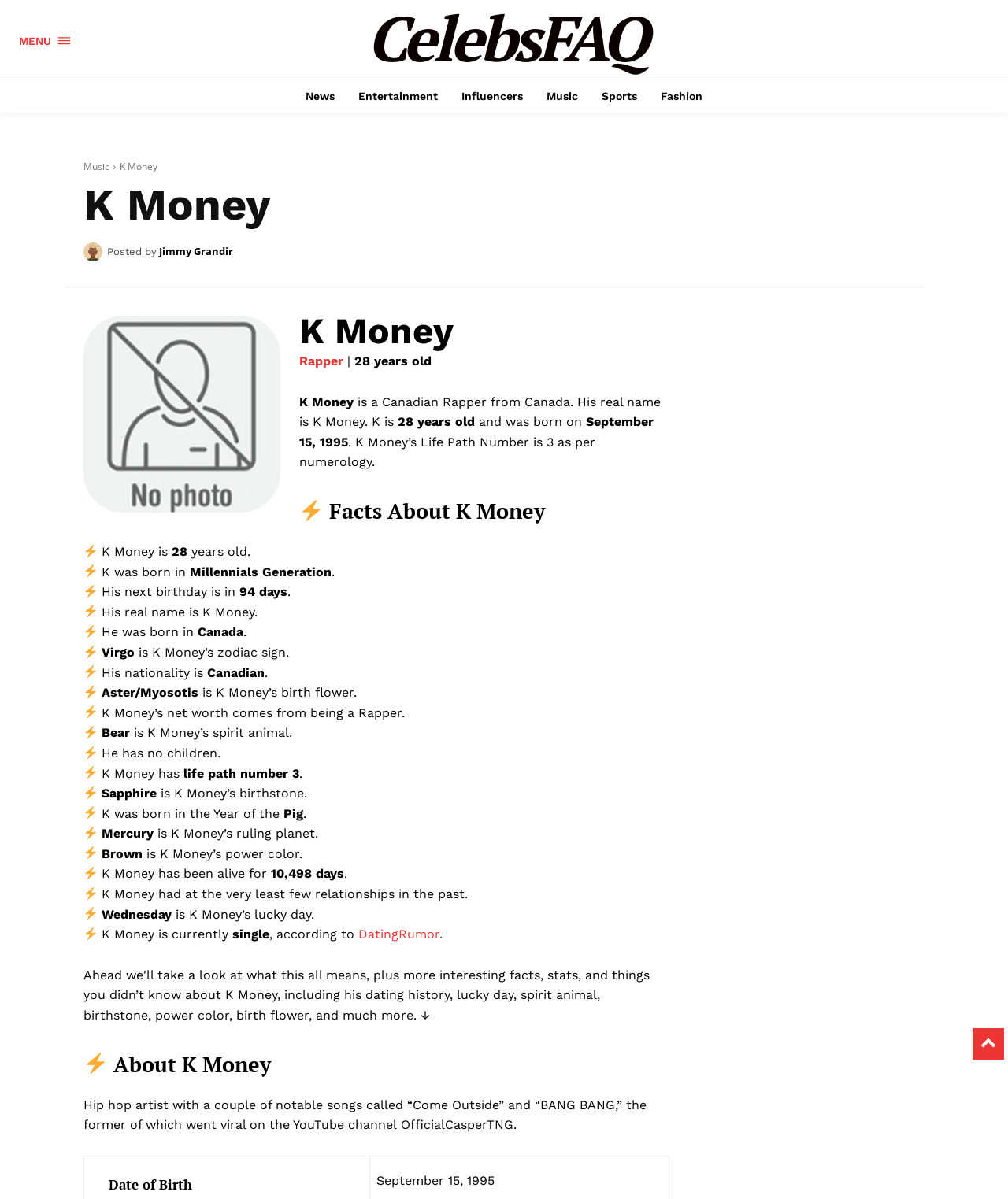Please determine the bounding box coordinates of the element's region to click in order to carry out the following instruction: "Click on the 'MENU' link". The coordinates should be four float numbers between 0 and 1, i.e., [left, top, right, bottom].

[0.019, 0.019, 0.07, 0.047]